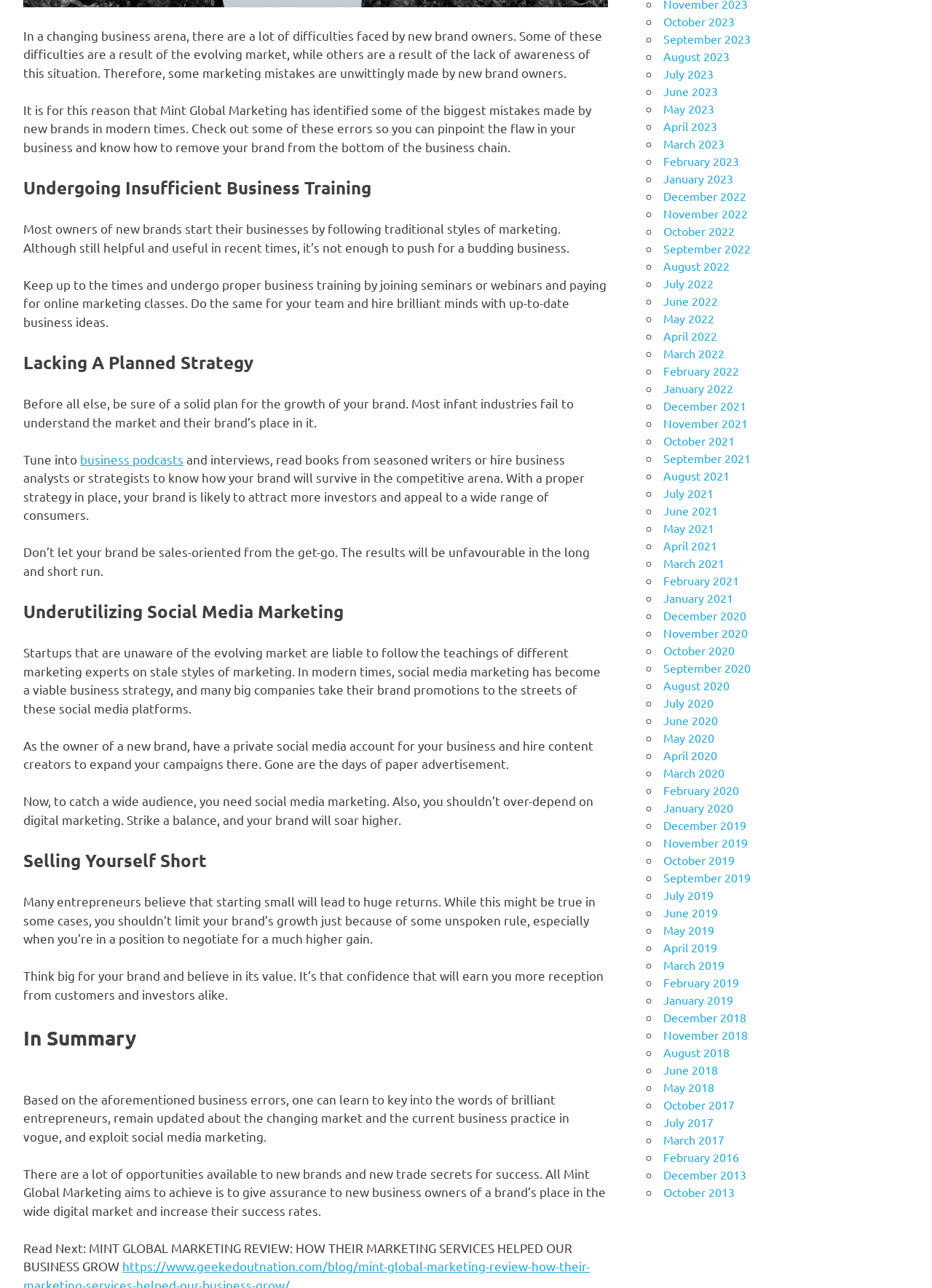Please determine the bounding box coordinates for the element that should be clicked to follow these instructions: "Read the article about MINT GLOBAL MARKETING REVIEW".

[0.025, 0.963, 0.614, 0.989]